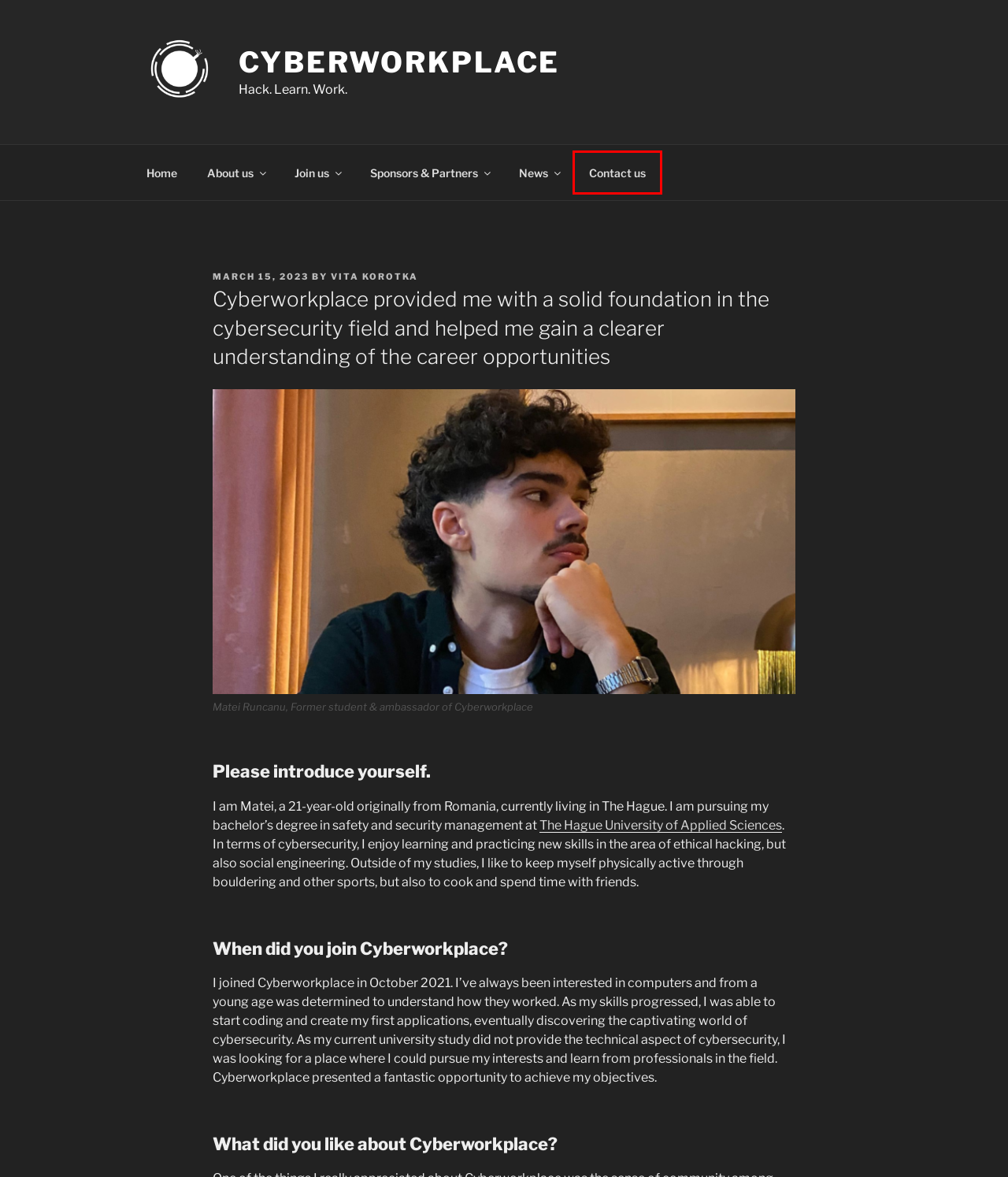You are provided with a screenshot of a webpage that includes a red rectangle bounding box. Please choose the most appropriate webpage description that matches the new webpage after clicking the element within the red bounding box. Here are the candidates:
A. Cyberworkplace | Hack.Learn.Work. | Cybersecurity training
B. Contact us | Cyberworkplace | Cybersecurity training
C. Join Cyberworkplace workshops | Cyberworkplace
D. Sponsors & Partners | CYBERWORKPLACE
E. Welcome to THUAS | The Hague University of Applied Sciences
F. Become a volunteer | CYBERWORKPLACE
G. News | CYBERWORKPLACE
H. About us | Cyberworkplace | Cybersecurity training

B